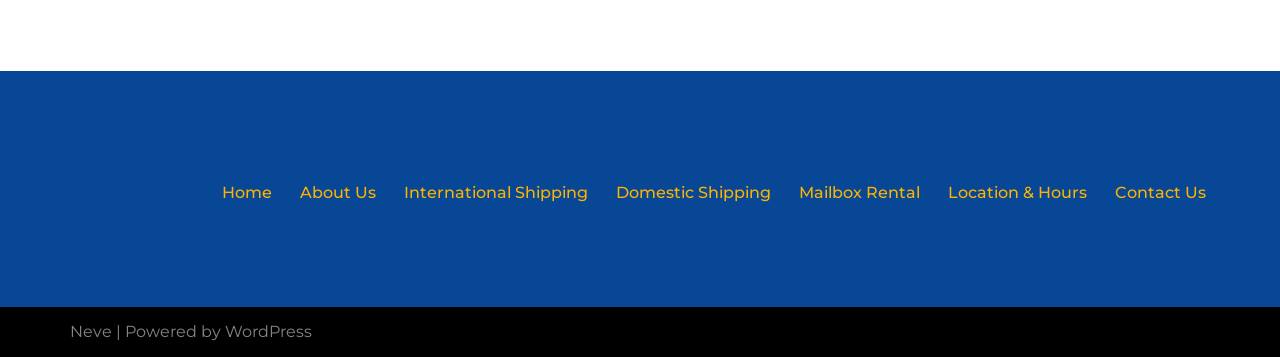Please determine the bounding box coordinates for the element that should be clicked to follow these instructions: "contact the company".

[0.871, 0.502, 0.942, 0.576]